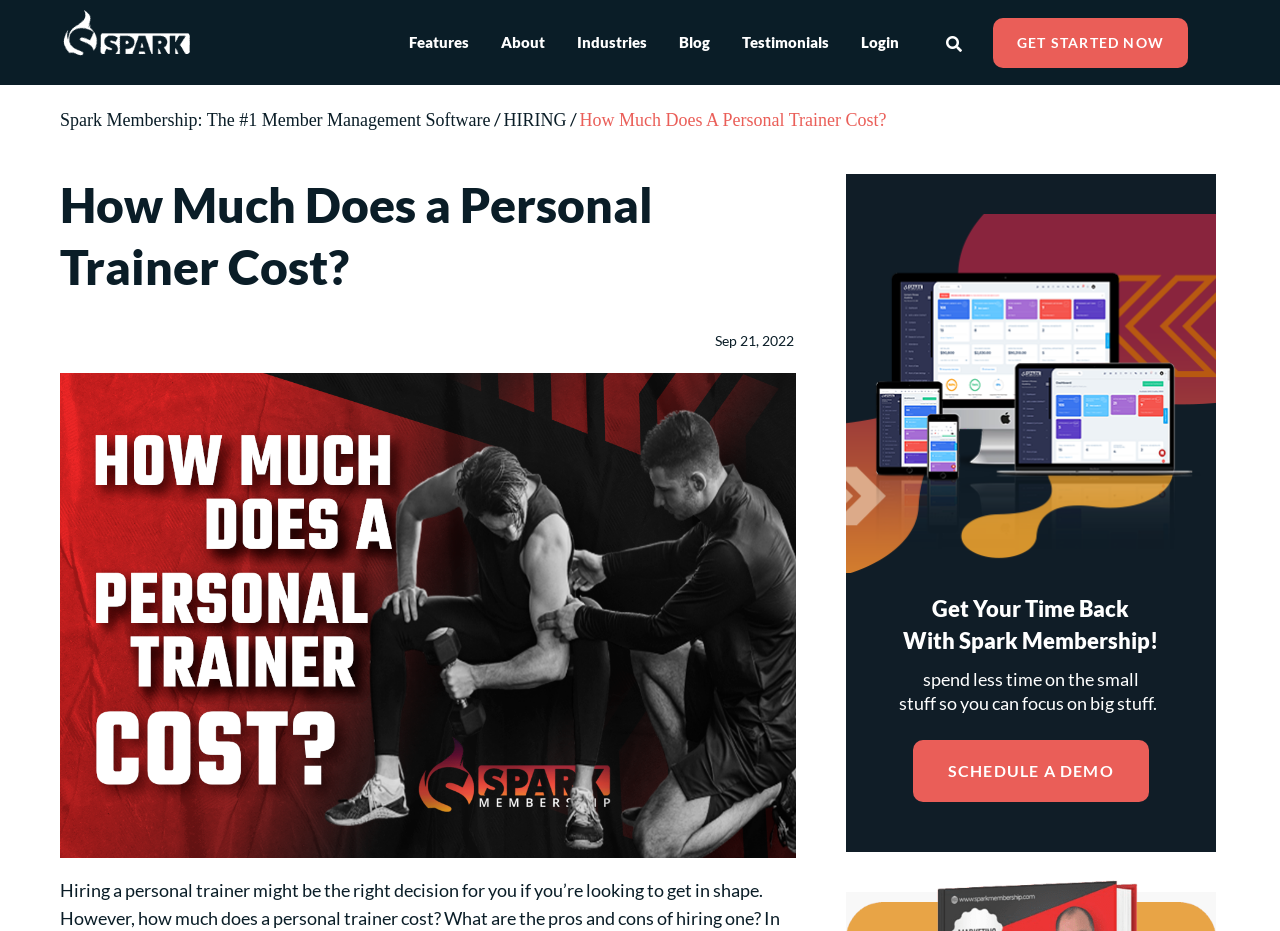Identify the bounding box coordinates of the clickable region required to complete the instruction: "Click on the 'Features' link". The coordinates should be given as four float numbers within the range of 0 and 1, i.e., [left, top, right, bottom].

[0.307, 0.025, 0.379, 0.067]